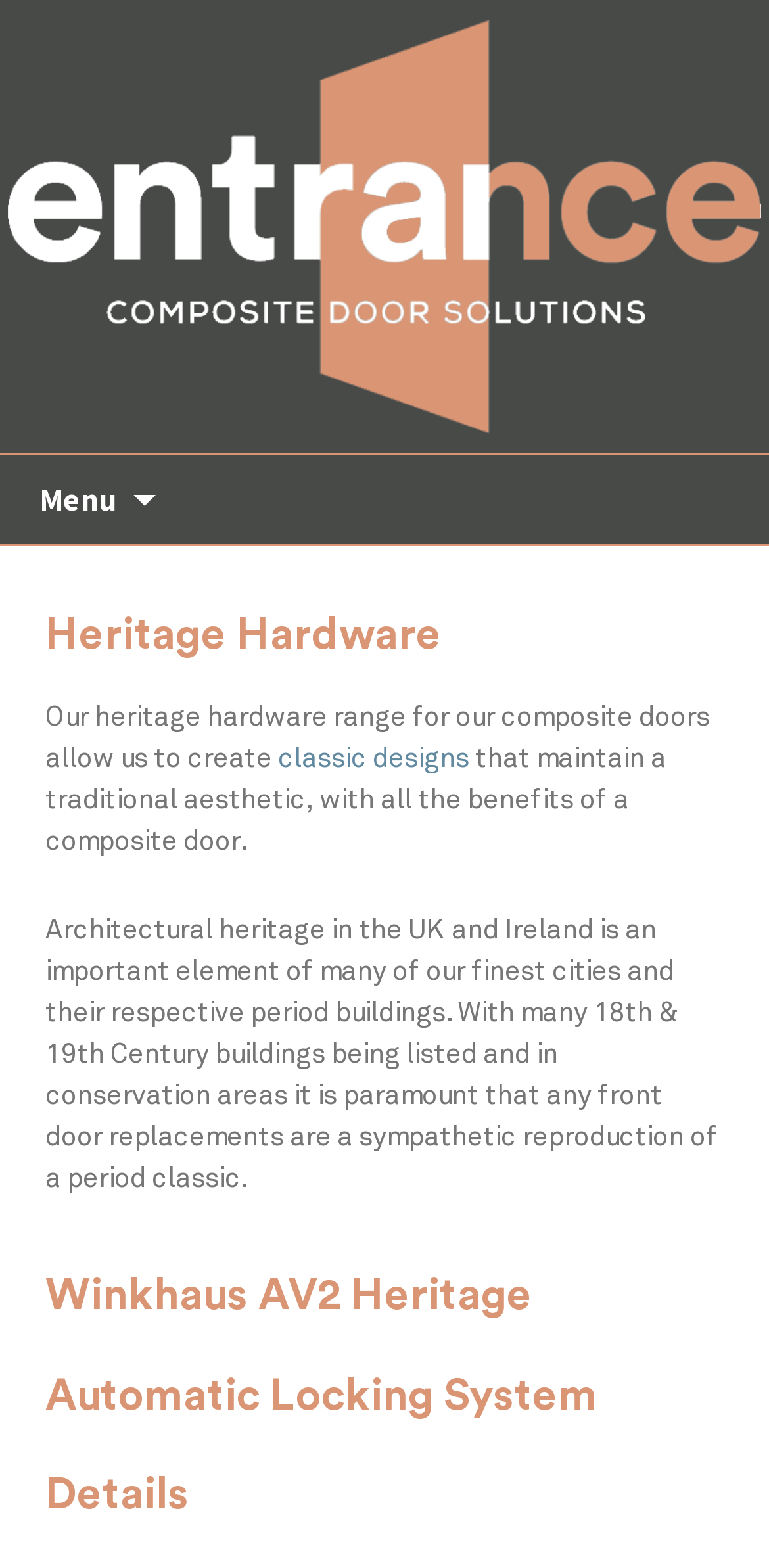Find and provide the bounding box coordinates for the UI element described with: "Menu".

[0.0, 0.291, 0.203, 0.347]